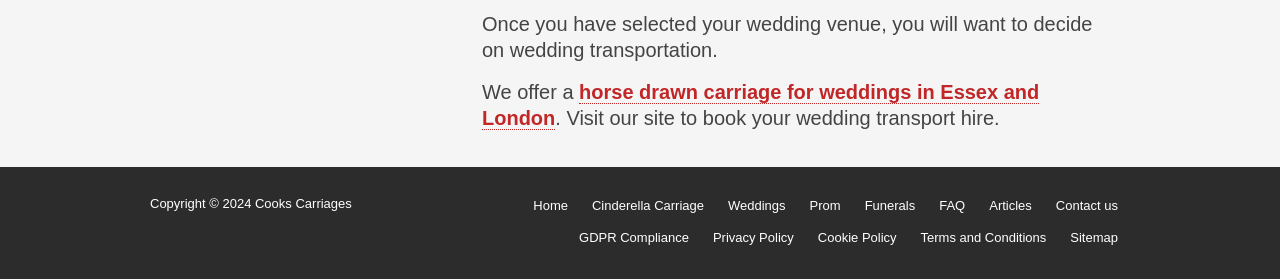Identify the bounding box coordinates of the region that should be clicked to execute the following instruction: "Visit Home page".

[0.417, 0.71, 0.444, 0.763]